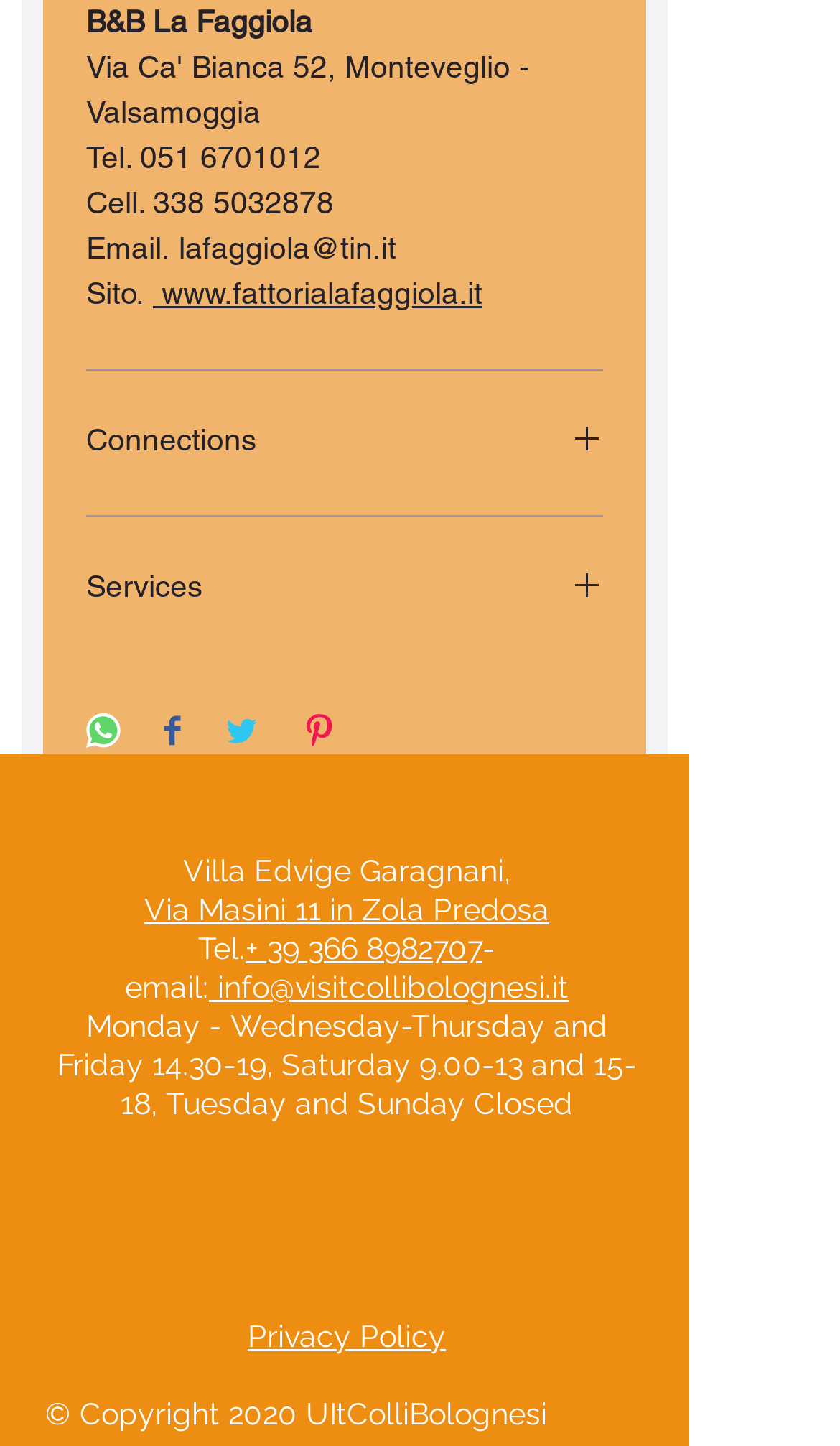Locate the bounding box coordinates of the element that needs to be clicked to carry out the instruction: "Share on WhatsApp". The coordinates should be given as four float numbers ranging from 0 to 1, i.e., [left, top, right, bottom].

[0.103, 0.493, 0.144, 0.521]